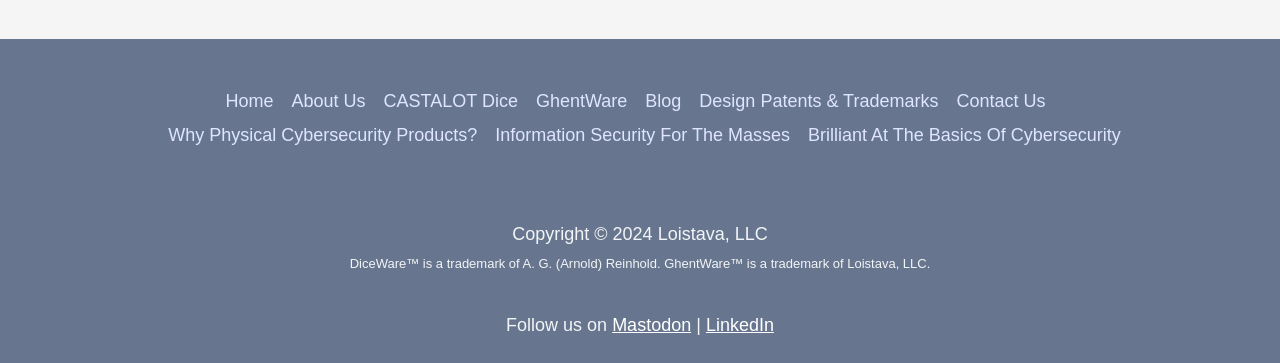Please locate the bounding box coordinates of the element that should be clicked to achieve the given instruction: "Go to About Us".

[0.221, 0.235, 0.293, 0.328]